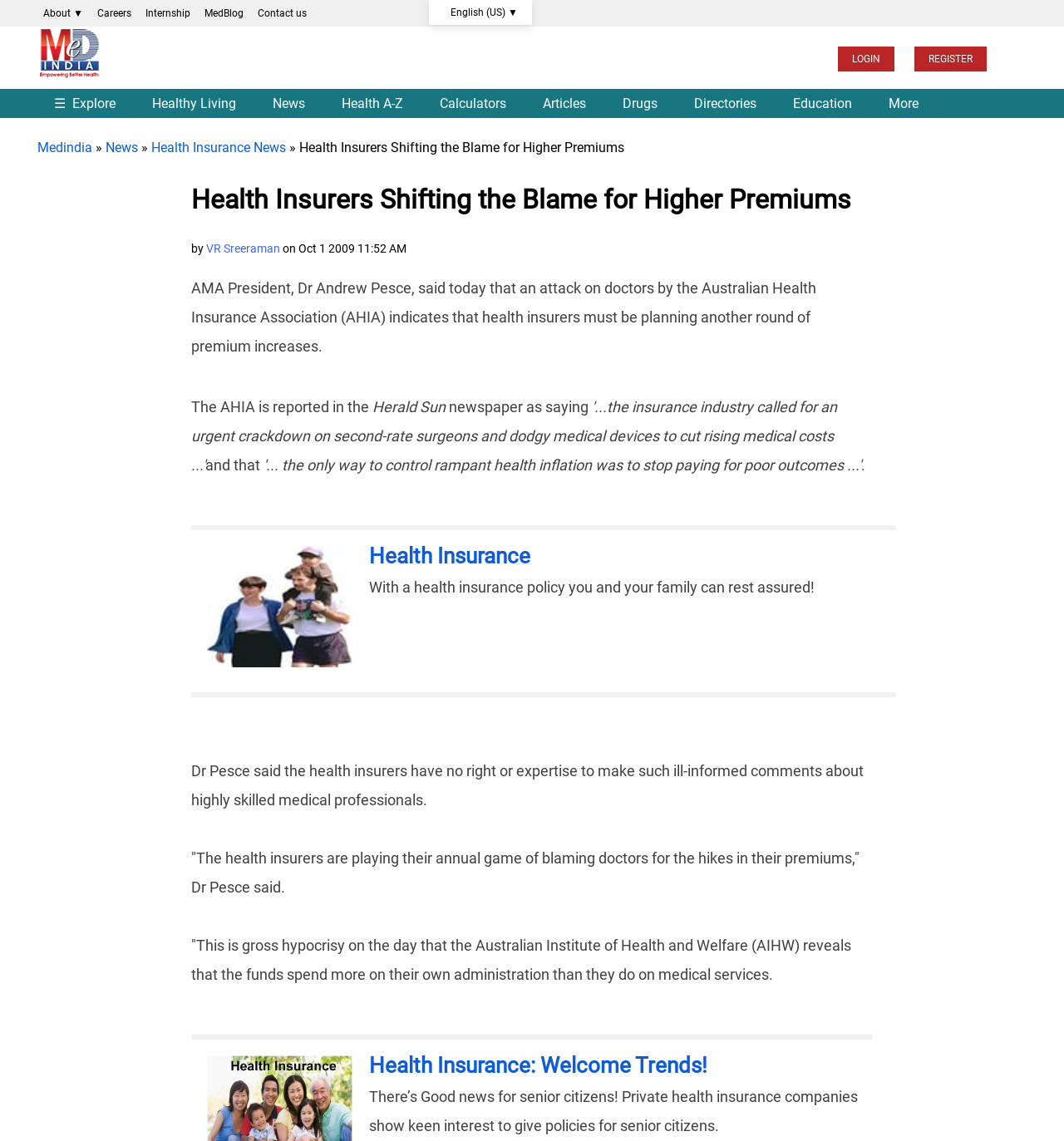Identify the main heading from the webpage and provide its text content.

Health Insurers Shifting the Blame for Higher Premiums